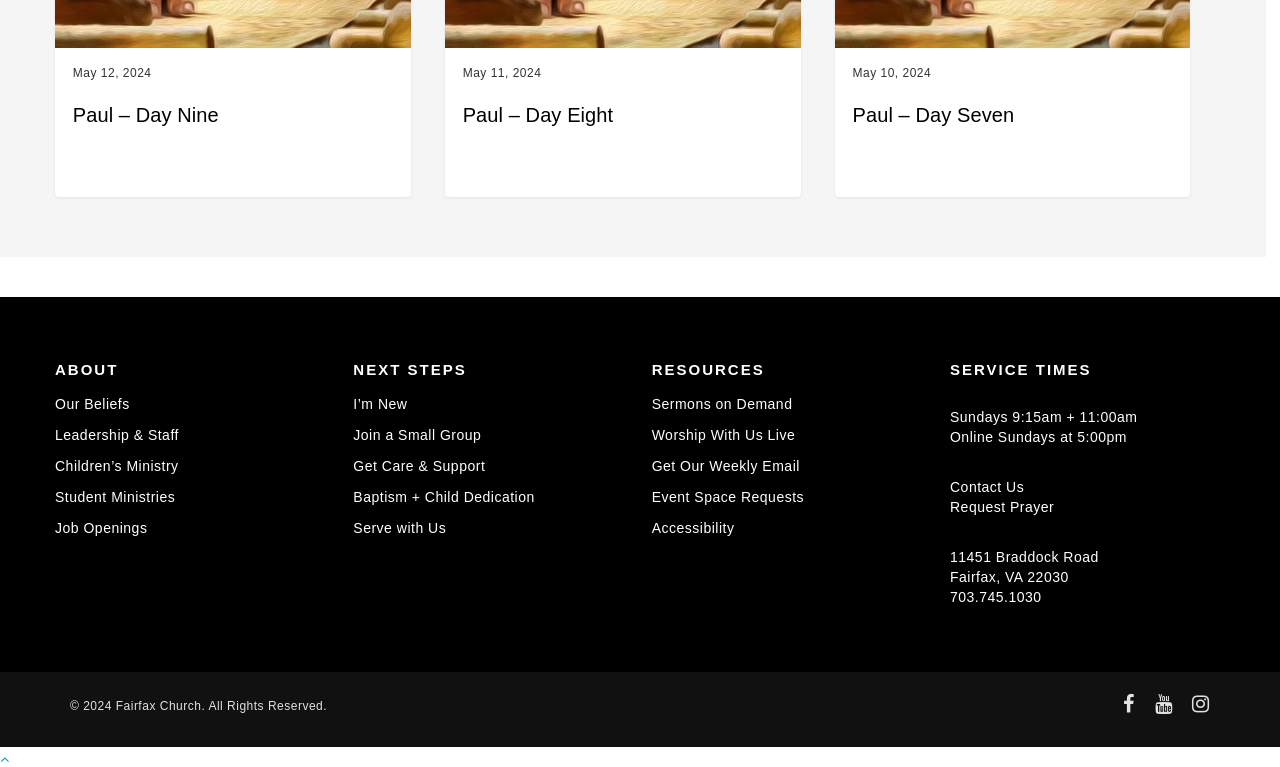Find the bounding box coordinates for the area that must be clicked to perform this action: "View sermons on demand".

[0.509, 0.518, 0.724, 0.547]